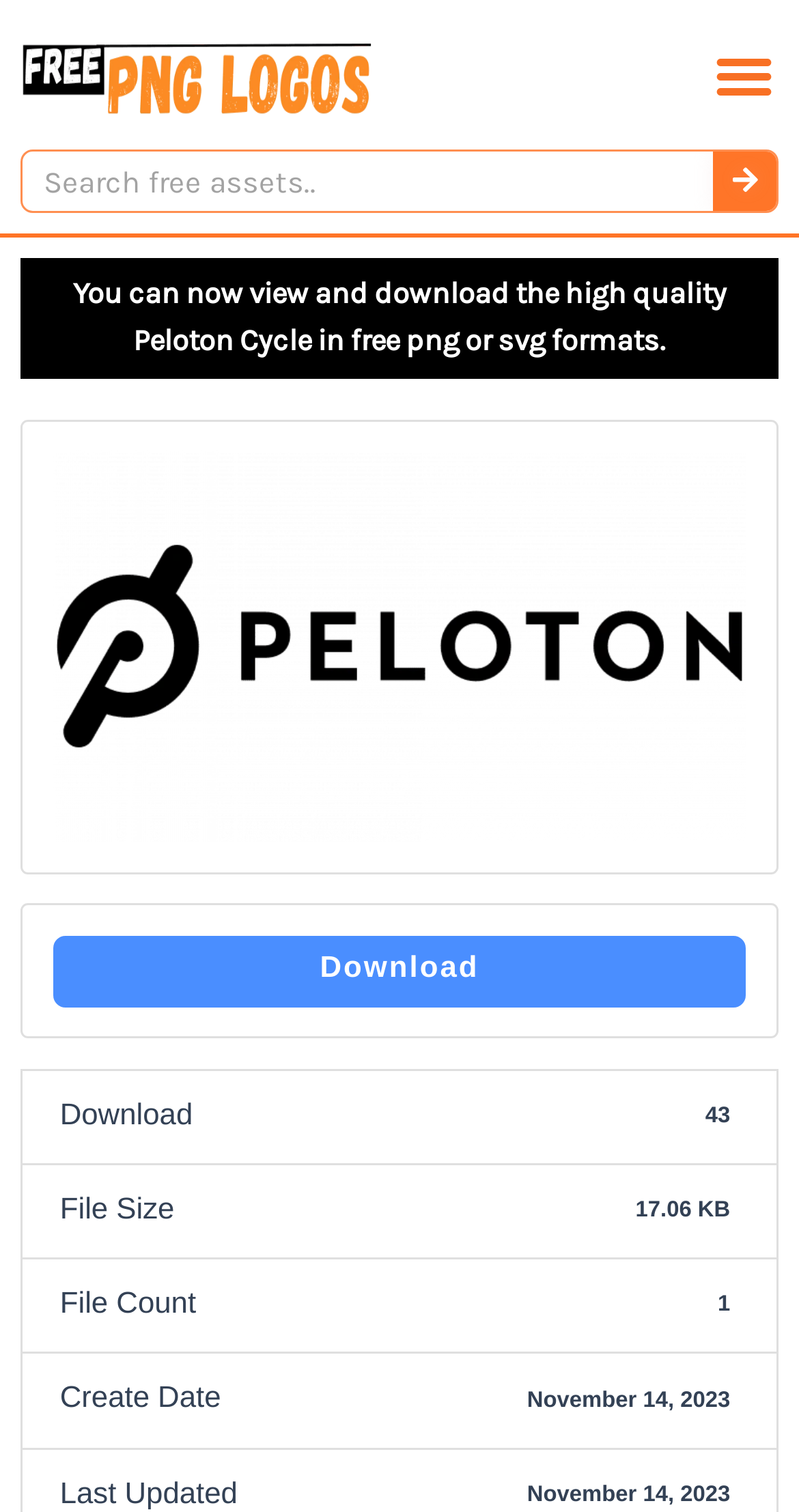How many files are available for download?
Please provide a detailed and comprehensive answer to the question.

I found the file count information by looking at the text elements on the webpage. Specifically, I found the 'File Count' label and its corresponding value '43'.